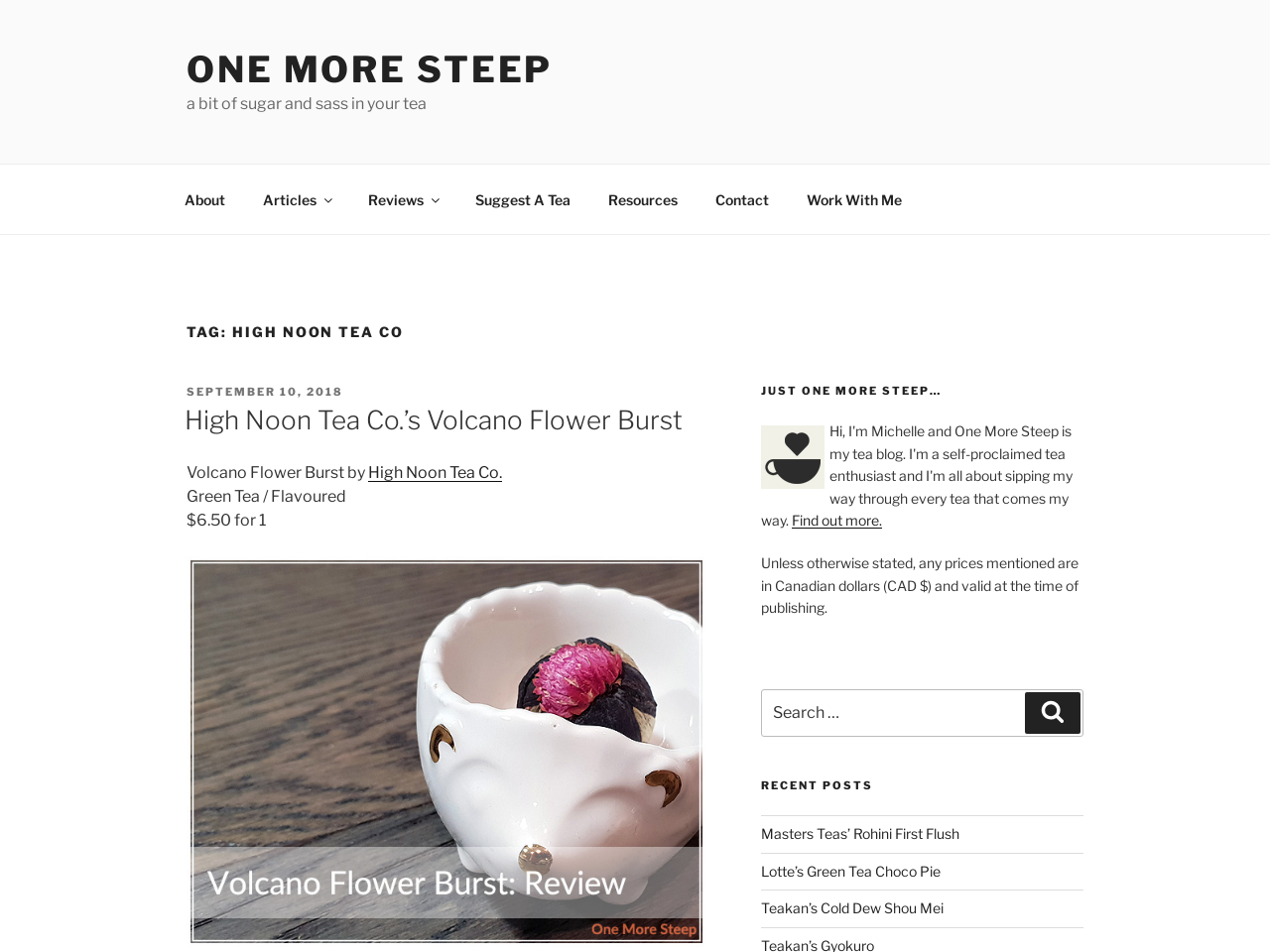Could you please study the image and provide a detailed answer to the question:
How much does Volcano Flower Burst cost?

I found the answer by looking at the text '$6.50 for 1' which is located near the description of Volcano Flower Burst, indicating that the price of Volcano Flower Burst is $6.50 for one unit.